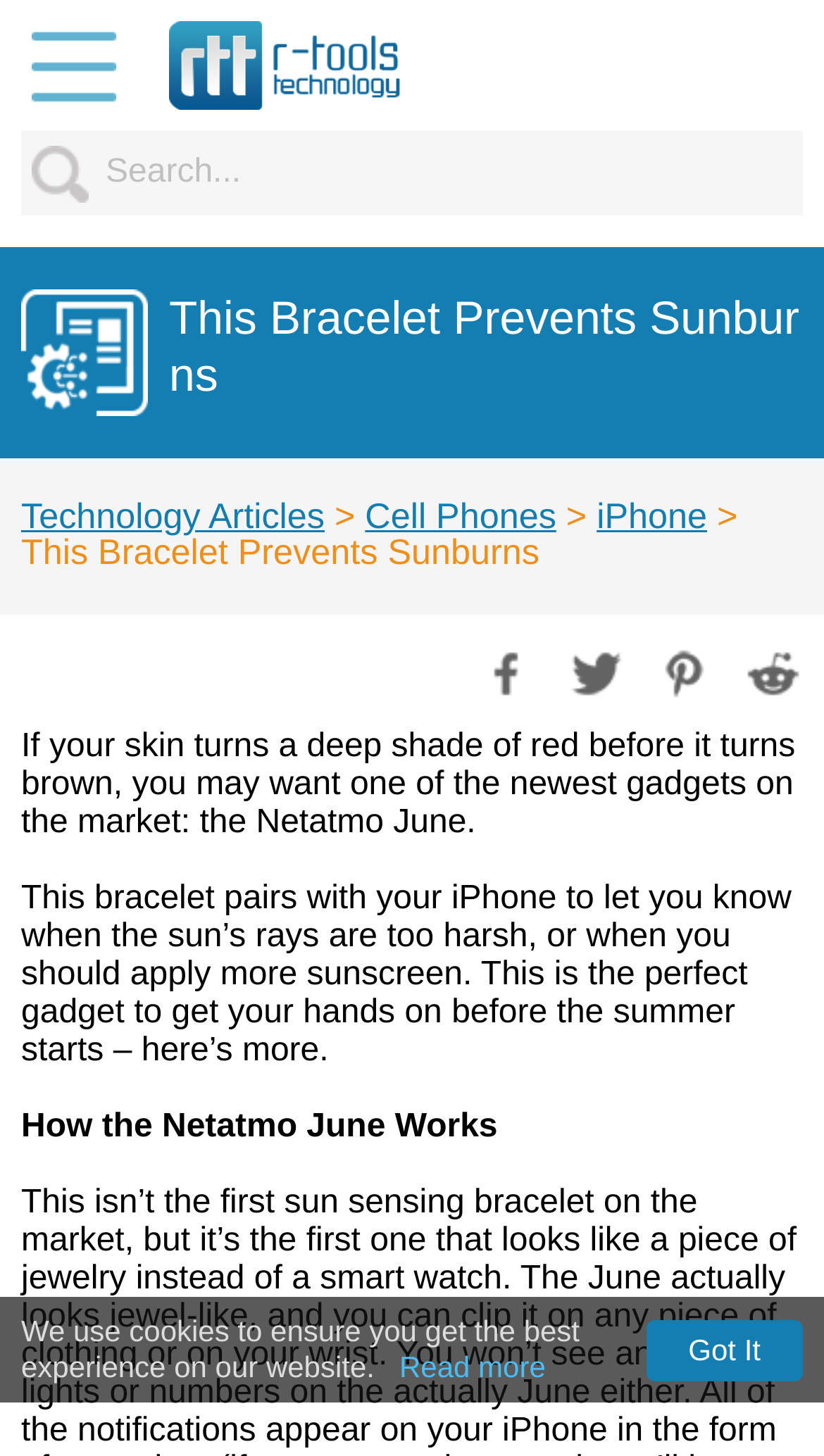What is the topic of the article?
Please respond to the question with a detailed and well-explained answer.

I read the text on the webpage and found that the article is discussing a new gadget called the Netatmo June that helps prevent sunburns. This is the main topic of the article.